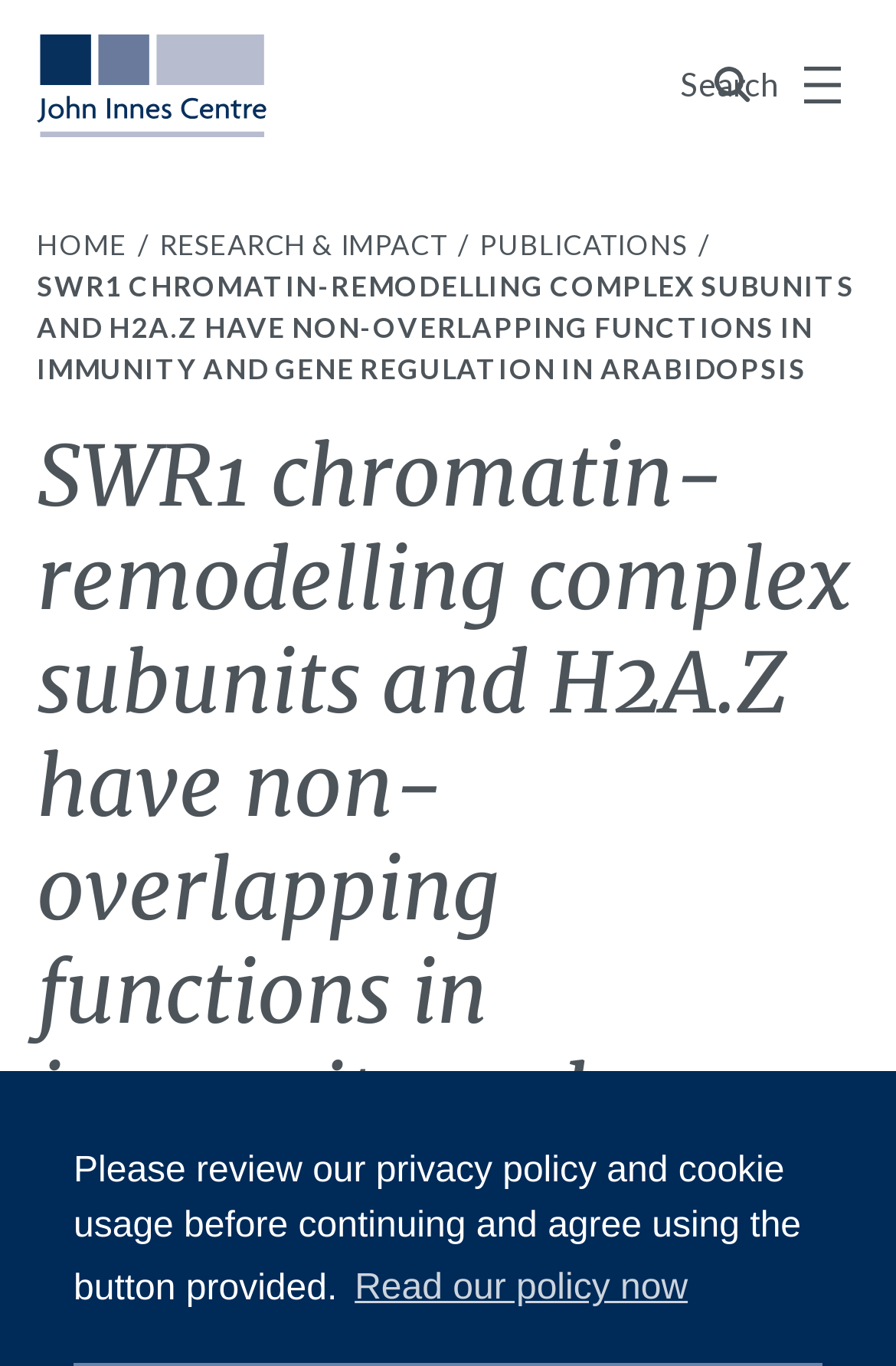Give an extensive and precise description of the webpage.

The webpage appears to be a research article or publication from the John Innes Centre. At the top left corner, there is a logo of the John Innes Centre, which is also a clickable link. Next to the logo, there are several navigation links, including "HOME", "RESEARCH & IMPACT", and "PUBLICATIONS", which are aligned horizontally.

Below the navigation links, there is a prominent heading that spans almost the entire width of the page, which reads "SWR1 chromatin-remodelling complex subunits and H2A.Z have non-overlapping functions in immunity and gene regulation in Arabidopsis". This heading is likely the title of the research article.

At the top right corner, there is a search link and a menu button. The search link is a simple text link, while the menu button has a dropdown menu with unknown contents.

Near the bottom of the page, there is a notice about the website's privacy policy and cookie usage. This notice is accompanied by a "learn more about cookies" button, which has a smaller text "Read our policy now" inside it.

There are no images on the page except for the John Innes Centre logo. The overall content of the page appears to be focused on the research article, with a clear heading and minimal distractions.